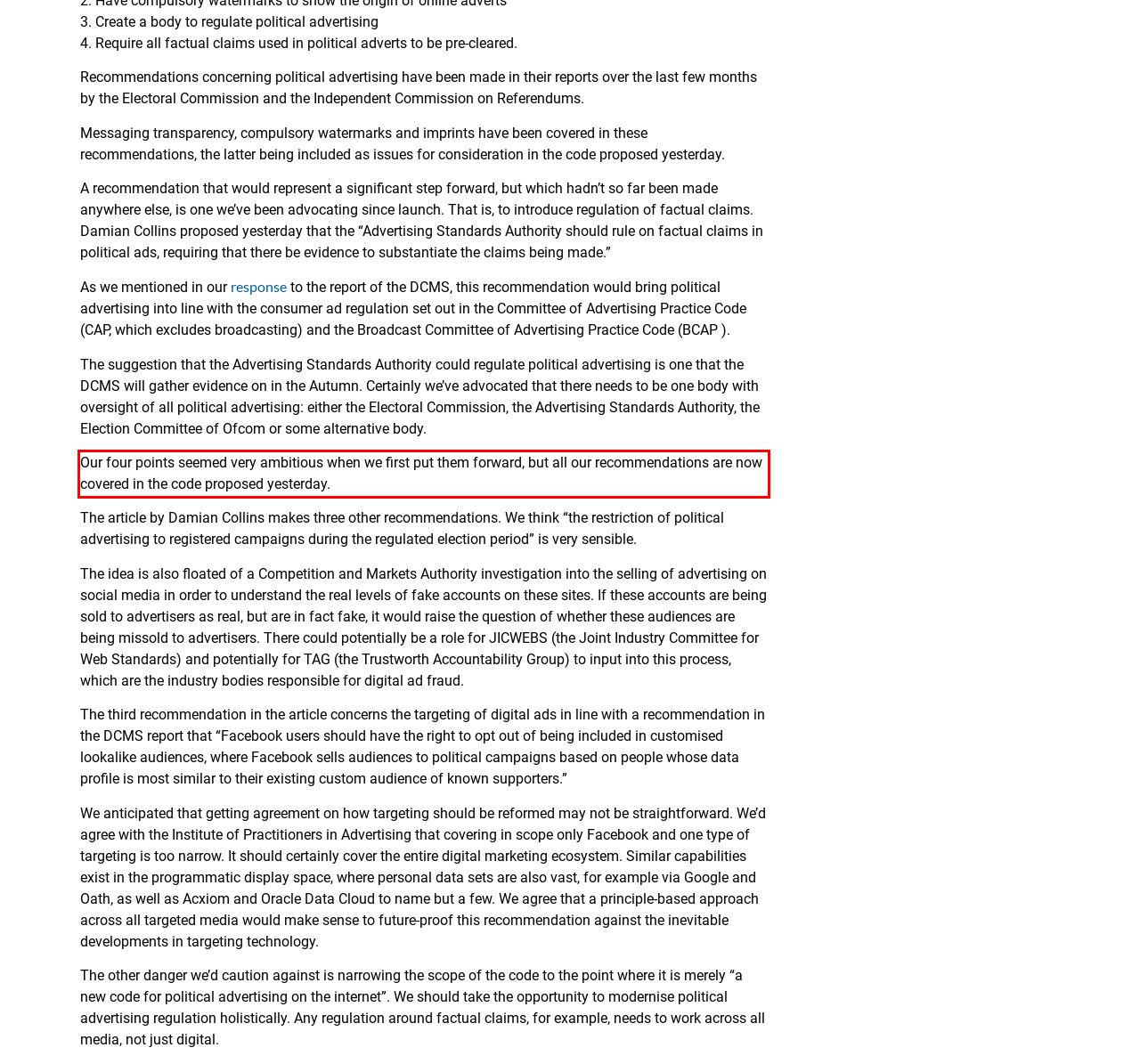Please perform OCR on the text within the red rectangle in the webpage screenshot and return the text content.

Our four points seemed very ambitious when we first put them forward, but all our recommendations are now covered in the code proposed yesterday.